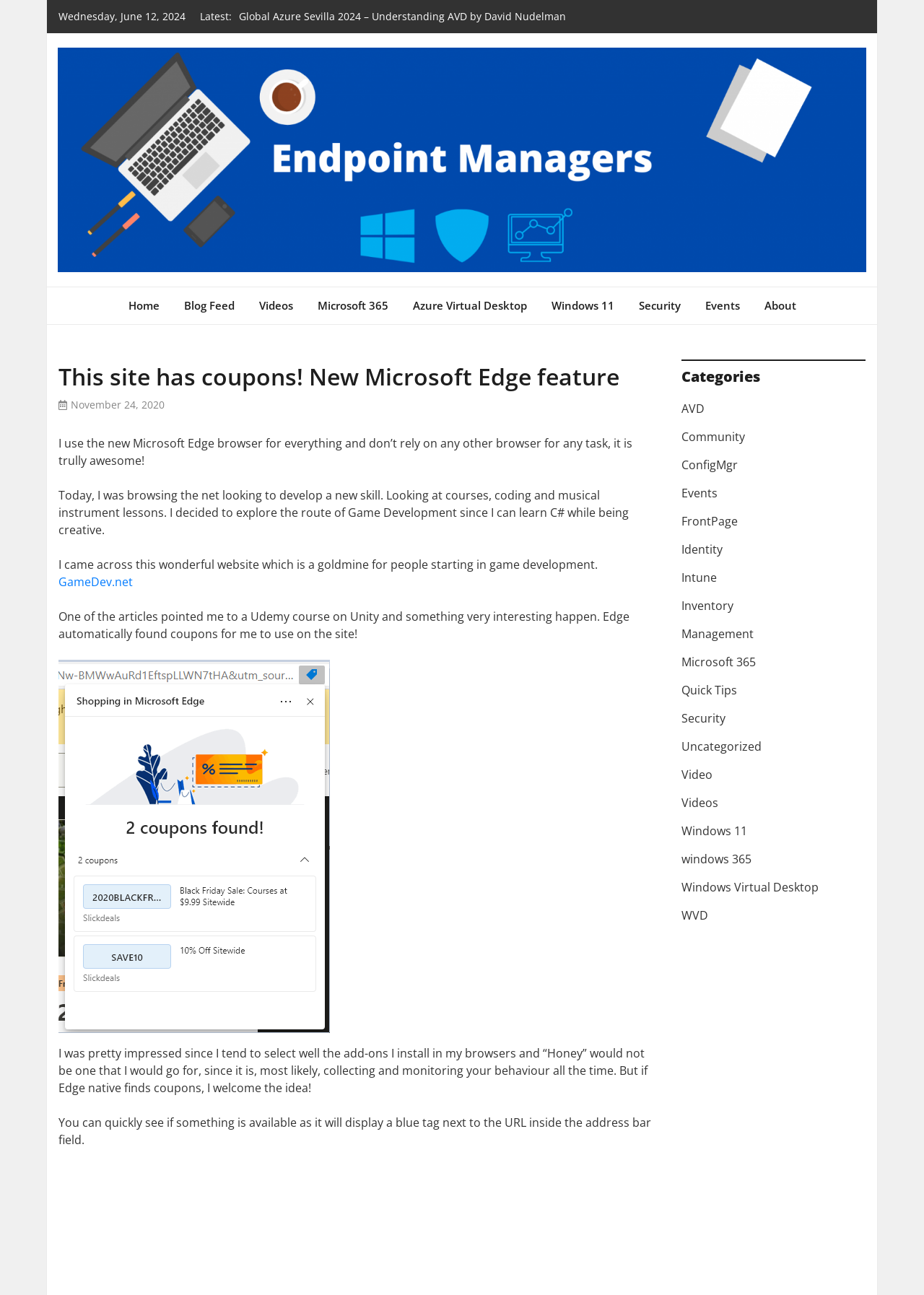Summarize the webpage with intricate details.

This webpage appears to be a blog or news site focused on Microsoft-related topics, particularly Endpoint Managers, Azure Virtual Desktop, and Windows 11. At the top of the page, there is a date "Wednesday, June 12, 2024" and a label "Latest:". Below this, there are four links to articles or blog posts, including "VanTUG – Global Azure Vancouver 2024 – Sentinel with Andrew Lowes" and "Leveraging Azure Virtual Desktop for Enterprise-Scale Solutions".

On the left side of the page, there is a section dedicated to Endpoint Managers, featuring an image and a link to the topic. Below this, there are several links to other topics, including "Home", "Blog Feed", "Videos", "Microsoft 365", "Azure Virtual Desktop", "Windows 11", "Security", and "Events".

The main content of the page is a blog post or article, which discusses the author's experience using the new Microsoft Edge browser and discovering its coupon-finding feature. The article is divided into several paragraphs, with a figure or image in the middle. The text describes the author's exploration of game development resources and their discovery of a website with coupons, which were automatically found by the Edge browser.

On the right side of the page, there is a complementary section with a heading "Categories", featuring a list of links to various topics, including "AVD", "Community", "ConfigMgr", "Events", and "Windows 11", among others.